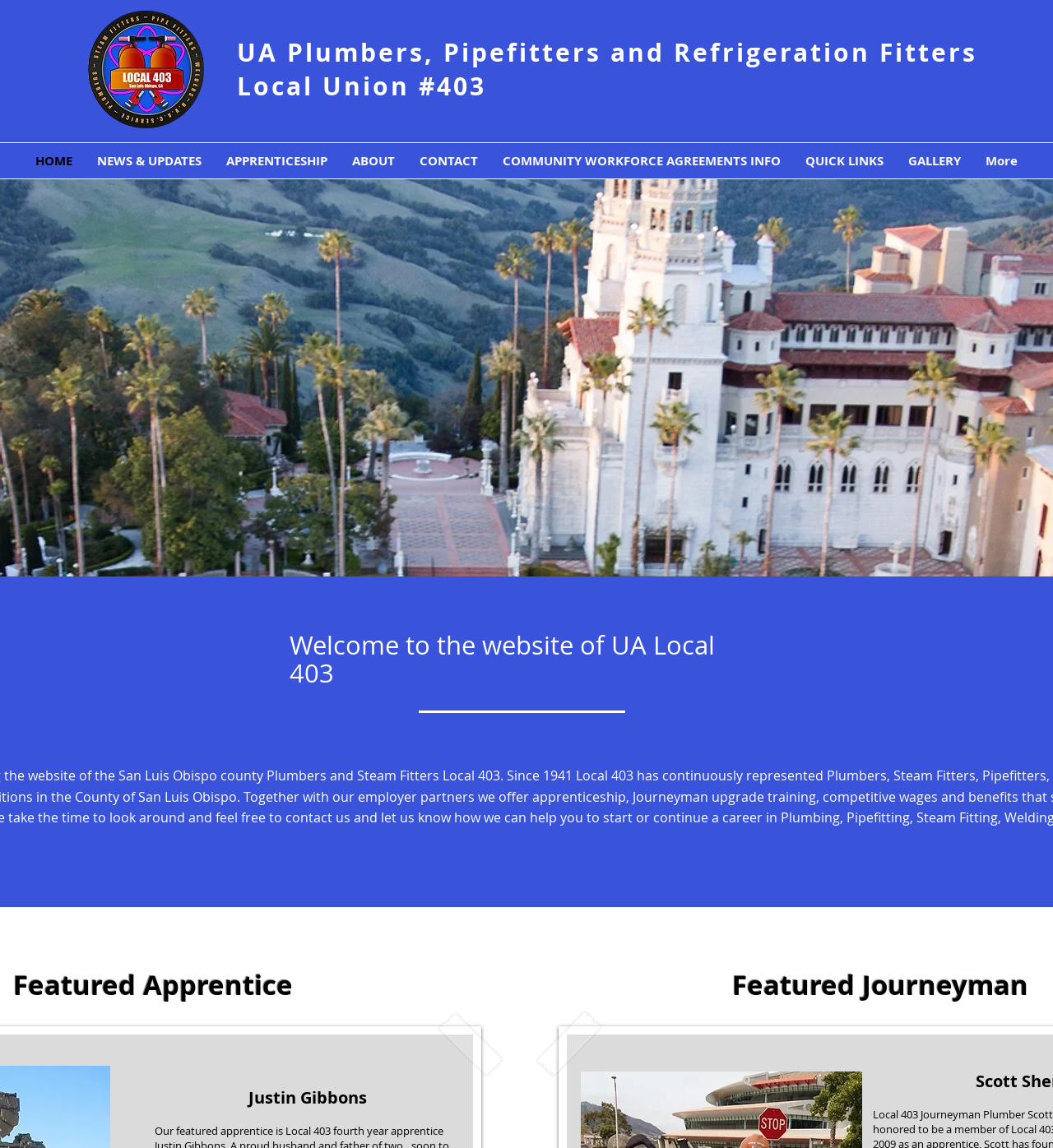Find the bounding box coordinates for the UI element whose description is: "QUICK LINKS". The coordinates should be four float numbers between 0 and 1, in the format [left, top, right, bottom].

[0.753, 0.125, 0.851, 0.155]